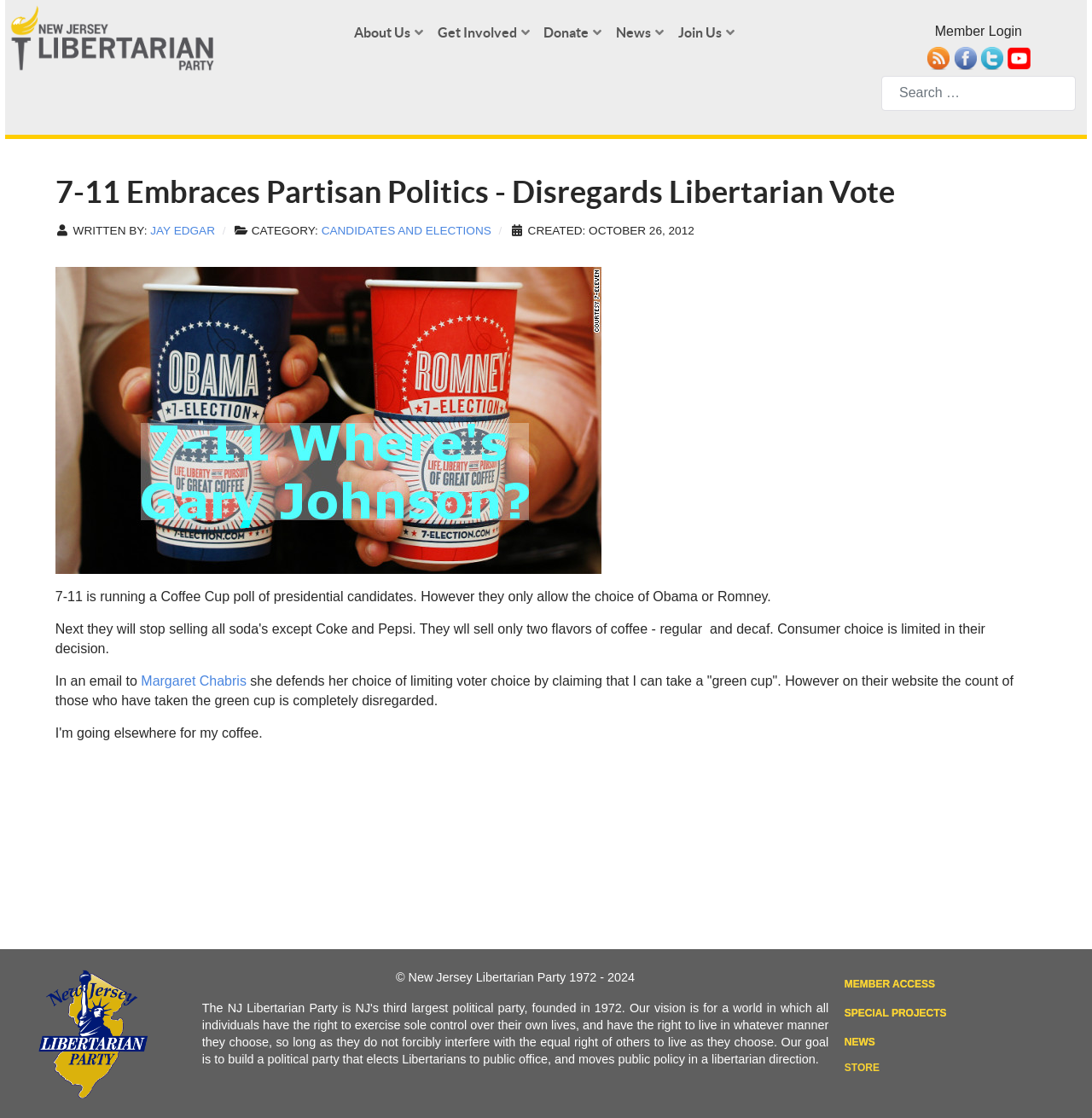What is the topic of the article?
Answer the question with detailed information derived from the image.

The article discusses 7-11's Coffee Cup poll of presidential candidates and how it only allows the choice of Obama or Romney, disregarding libertarian and independent voters.